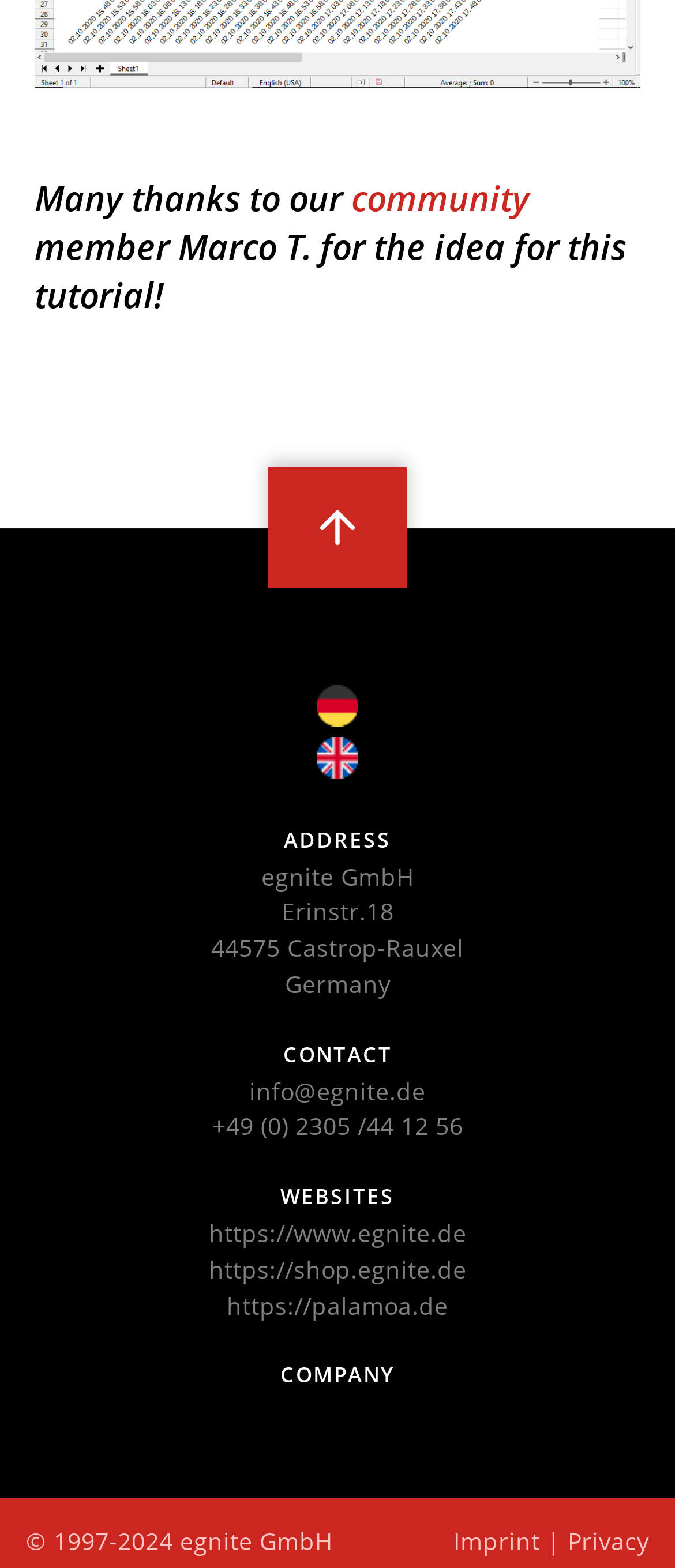How many website links are provided?
Look at the screenshot and respond with a single word or phrase.

3